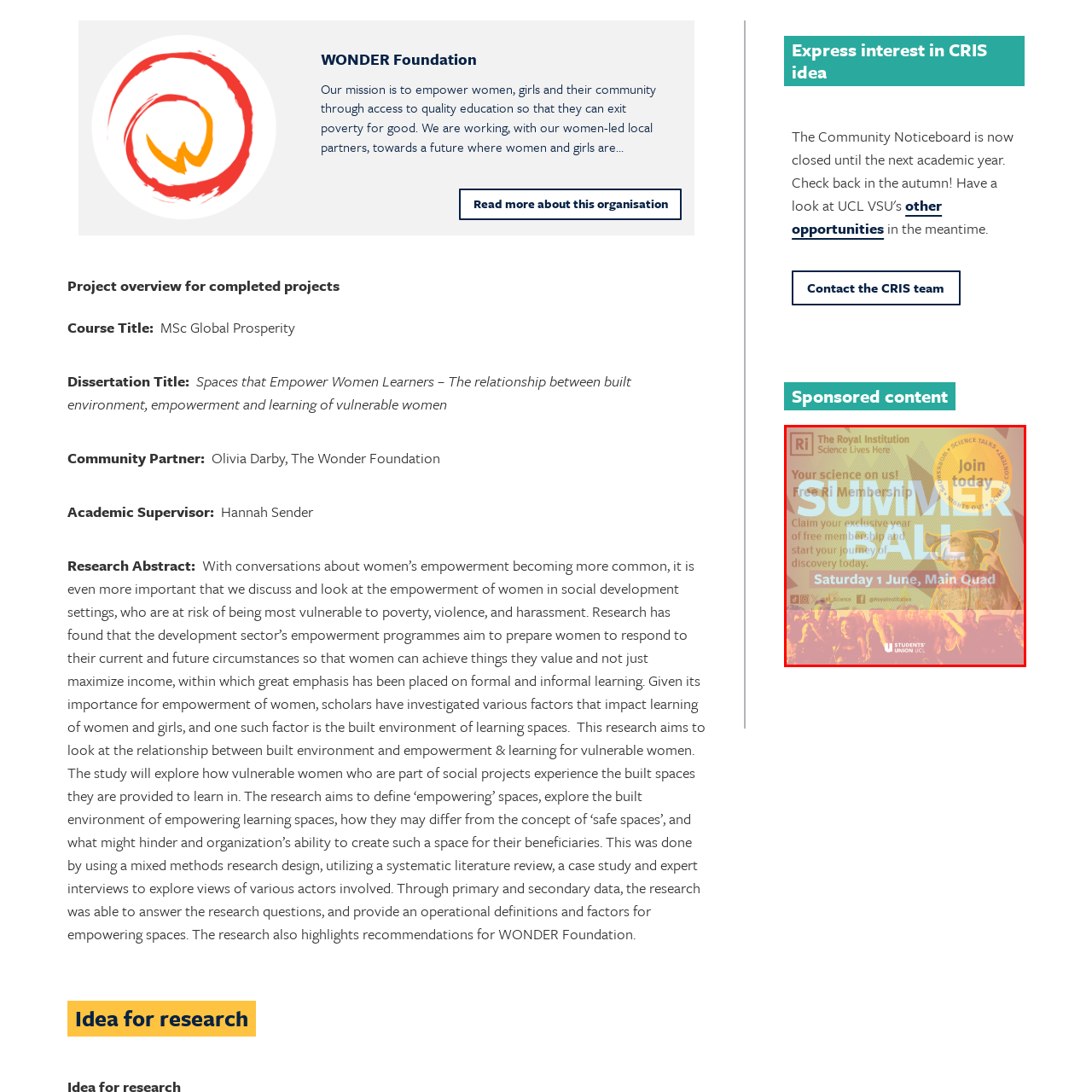Refer to the section enclosed in the red box, What is the location of the event? Please answer briefly with a single word or phrase.

Main Quad